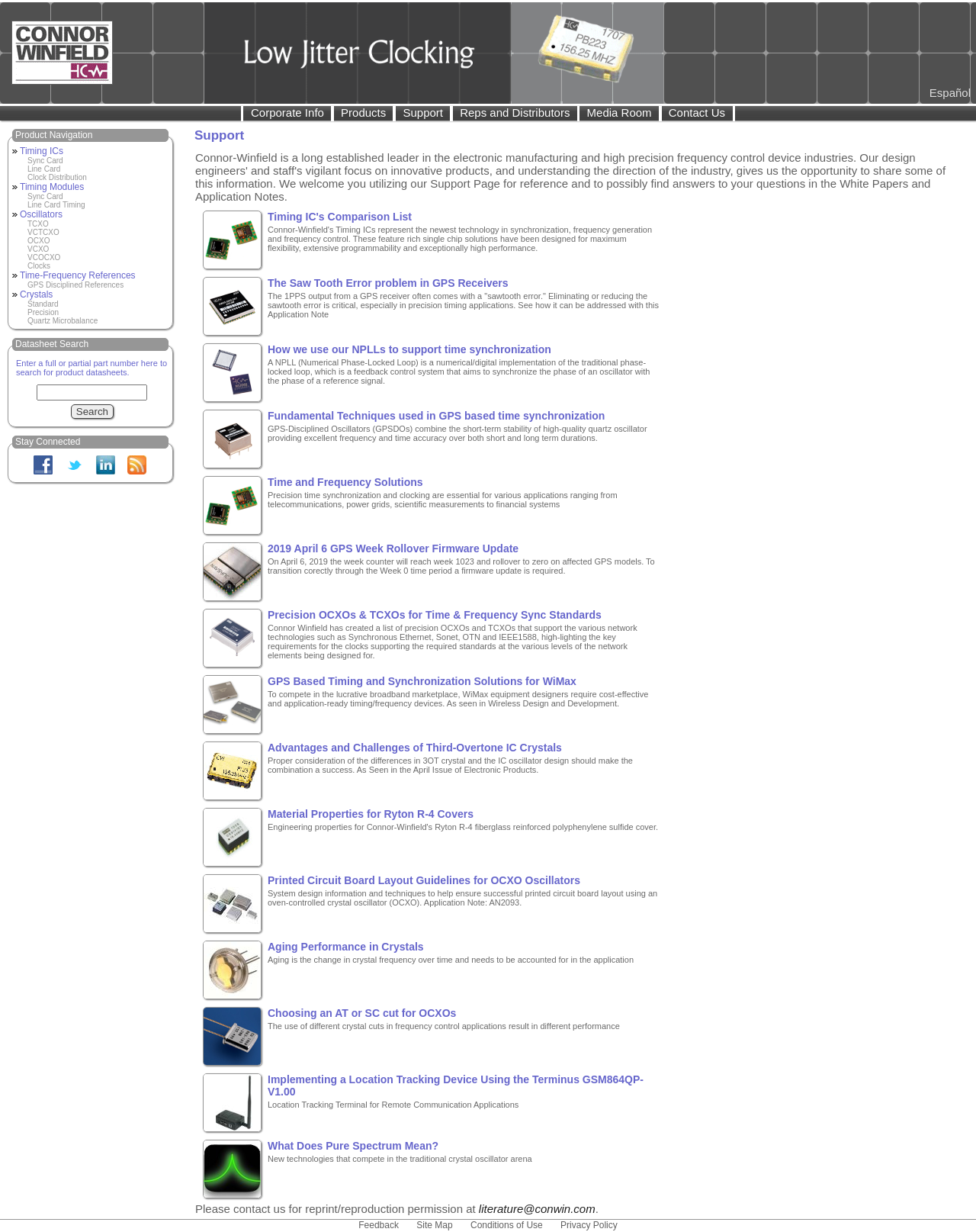Create an elaborate caption that covers all aspects of the webpage.

The webpage is about Connor-Winfield's support page, which provides various resources and information related to timing ICs, synchronization, and frequency solutions. 

At the top of the page, there is a logo of Connor-Winfield, followed by a banner image that reads "Over 45 years in business!" and a language selection link for Español. Below this, there is a navigation menu with links to Corporate Info, Products, Support, Reps and Distributors, Media Room, and Contact Us.

On the left side of the page, there is a product navigation section with links to various timing ICs, sync cards, line cards, clock distribution, timing modules, oscillators, and other related products.

In the main content area, there is a datasheet search section where users can enter a part number to search for product datasheets. Below this, there is a "Stay Connected" section with links to Connor-Winfield's social media profiles, including Facebook, Twitter, LinkedIn, and RSS.

The majority of the page is dedicated to a list of application notes and resources related to timing ICs, synchronization, and frequency solutions. Each resource is represented by an image, a heading, and a brief description. The resources cover topics such as timing ICs comparison lists, sawtooth error problems in GPS receivers, NPLLs, GPS-based time synchronization, and precision OCXOs and TCXOs for time and frequency sync standards.